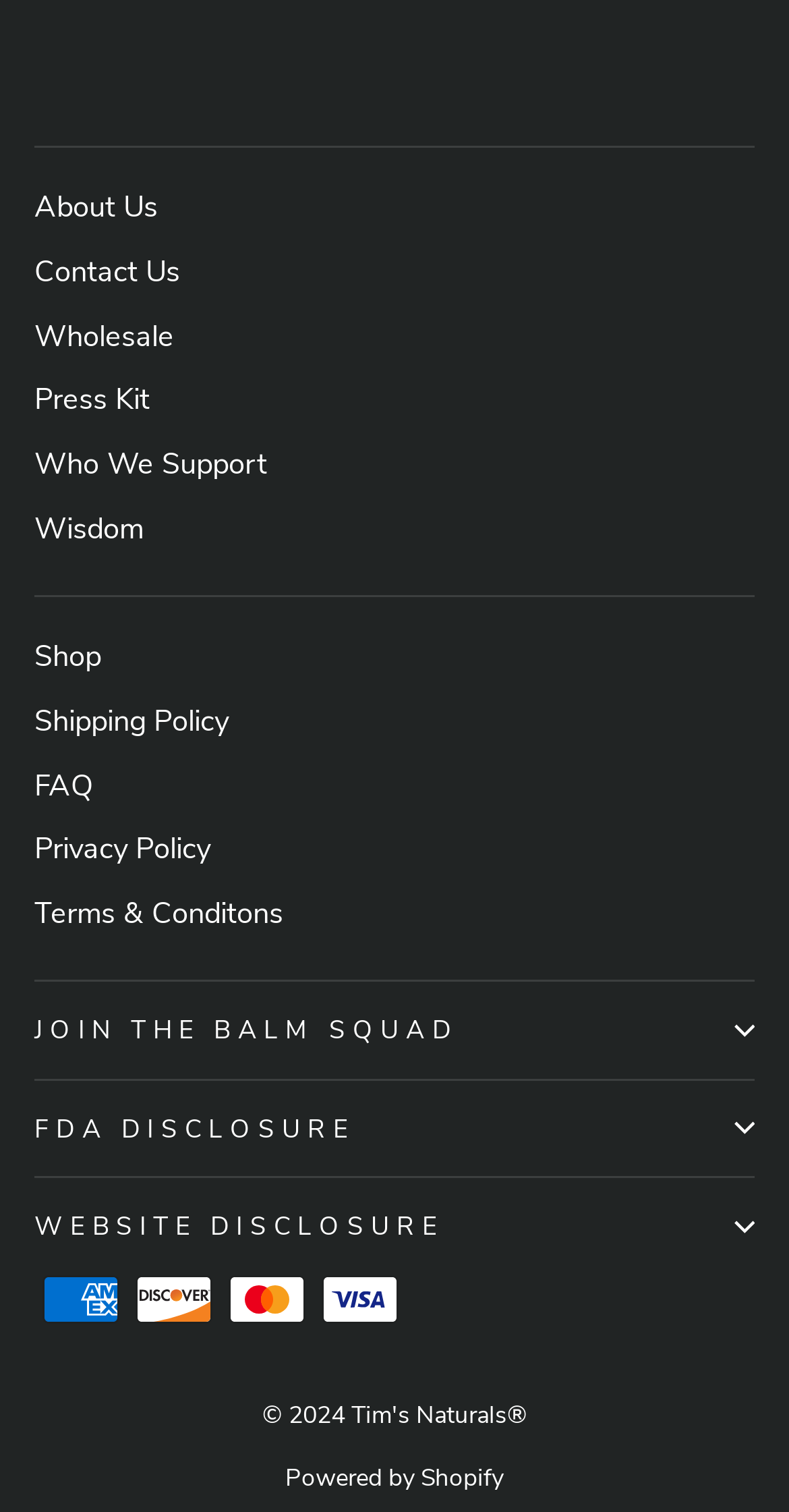Locate the bounding box of the UI element based on this description: "JOIN THE BALM SQUAD". Provide four float numbers between 0 and 1 as [left, top, right, bottom].

[0.044, 0.649, 0.956, 0.713]